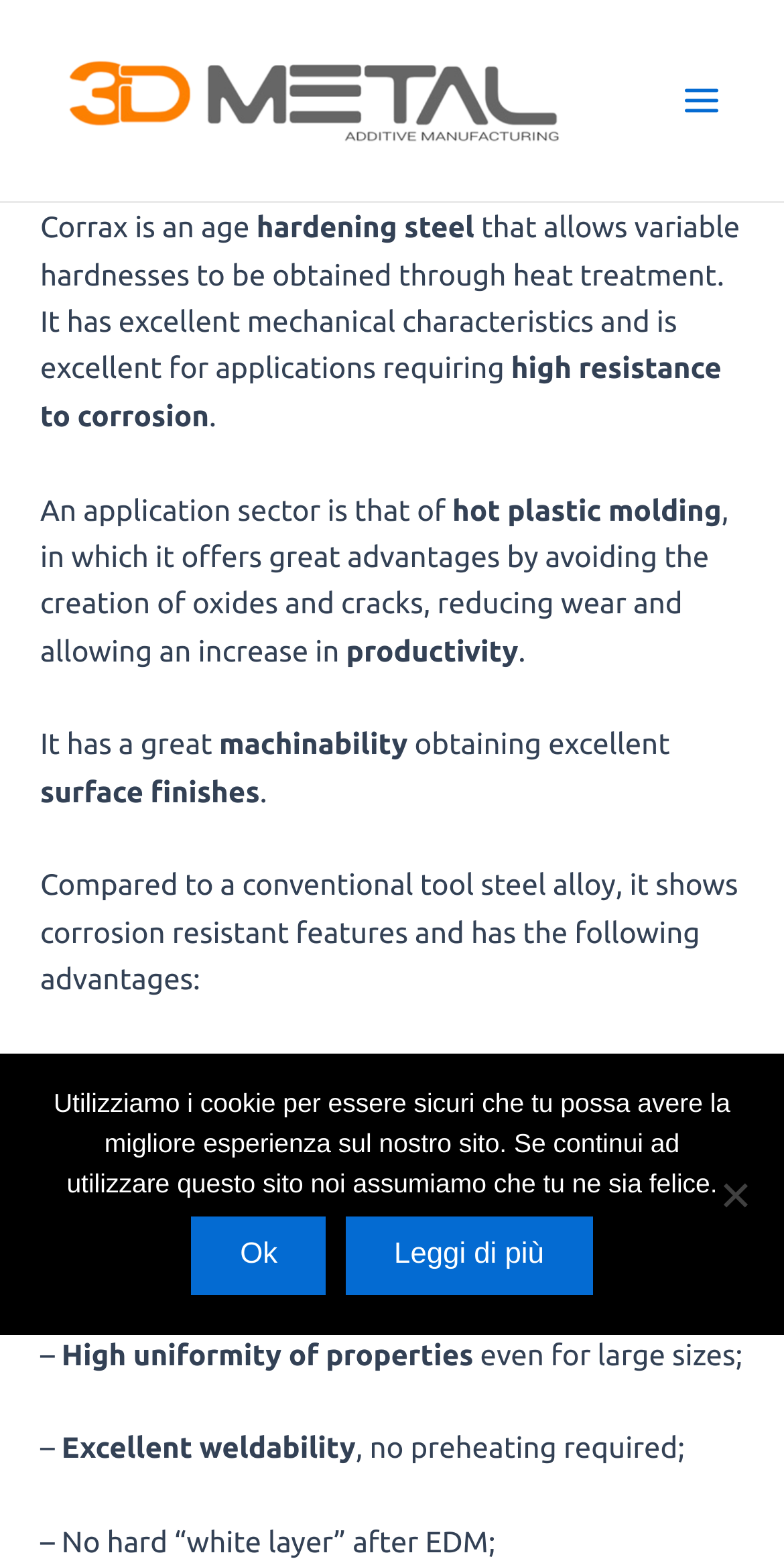Show the bounding box coordinates for the HTML element described as: "Main Menu".

[0.841, 0.038, 0.949, 0.092]